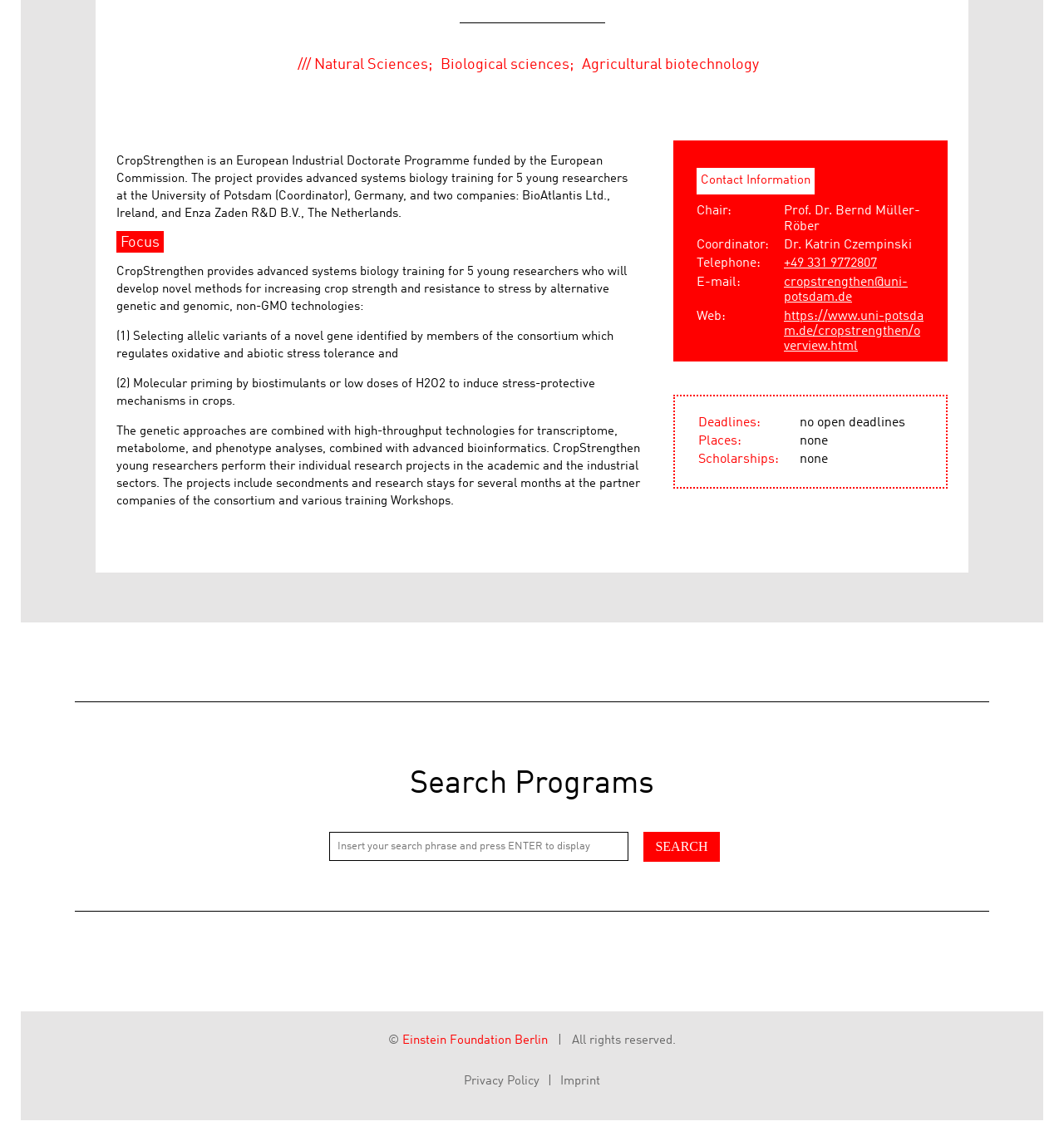Locate the UI element described by +49 331 9772807 and provide its bounding box coordinates. Use the format (top-left x, top-left y, bottom-right x, bottom-right y) with all values as floating point numbers between 0 and 1.

[0.737, 0.225, 0.869, 0.238]